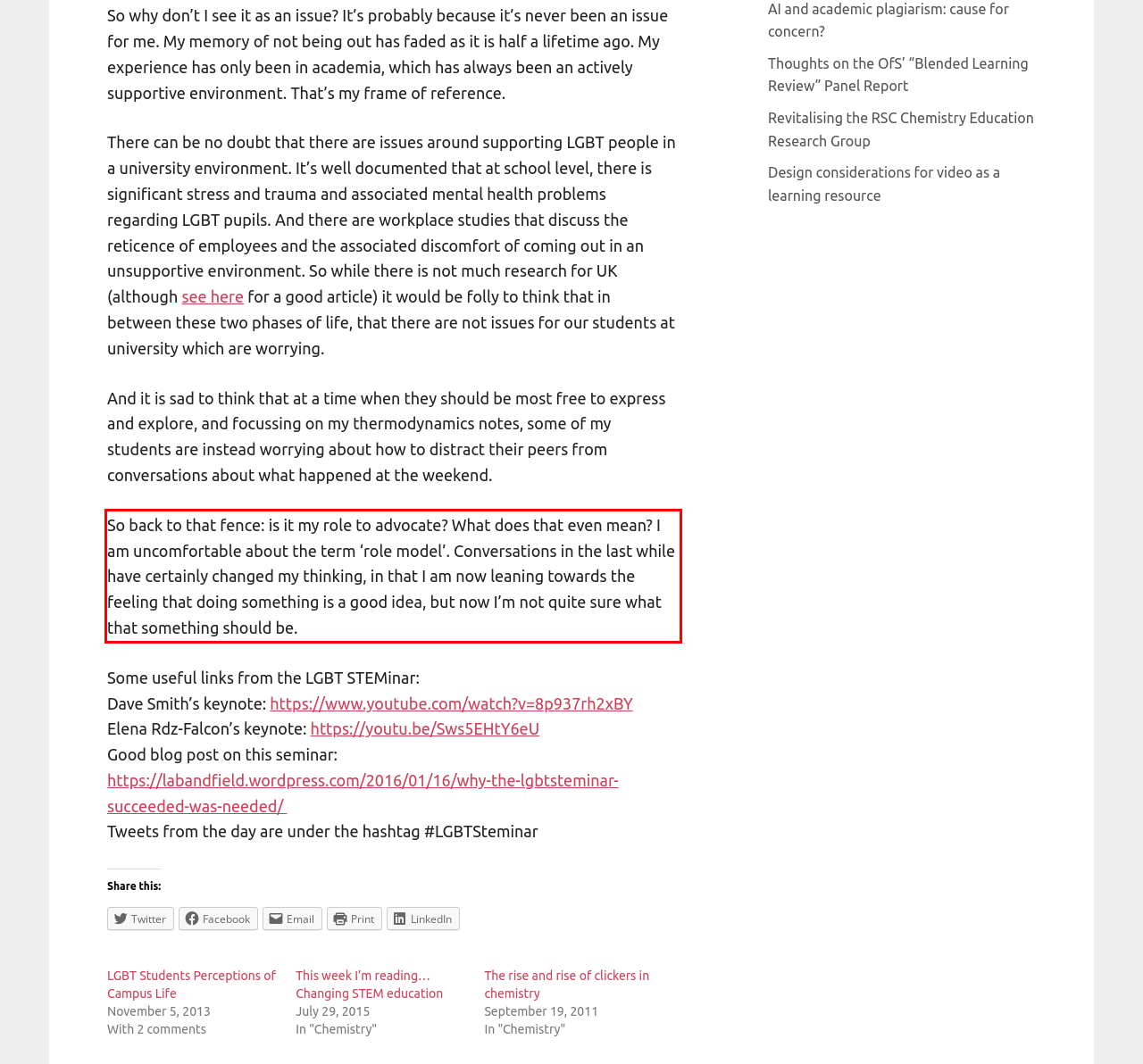Identify and transcribe the text content enclosed by the red bounding box in the given screenshot.

So back to that fence: is it my role to advocate? What does that even mean? I am uncomfortable about the term ‘role model’. Conversations in the last while have certainly changed my thinking, in that I am now leaning towards the feeling that doing something is a good idea, but now I’m not quite sure what that something should be.